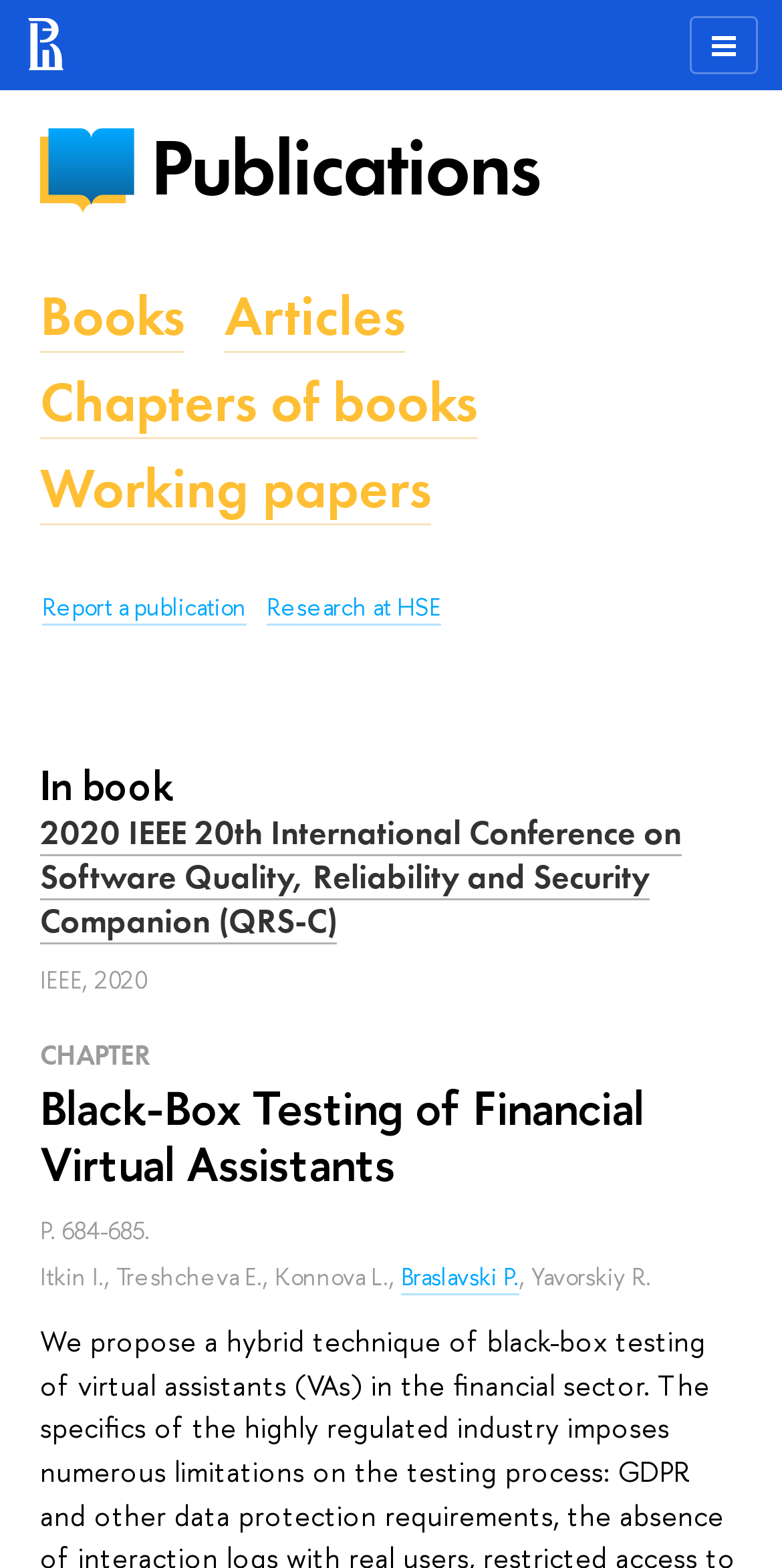Please find the bounding box coordinates for the clickable element needed to perform this instruction: "Click the 'Braslavski P.' link".

[0.513, 0.804, 0.664, 0.826]